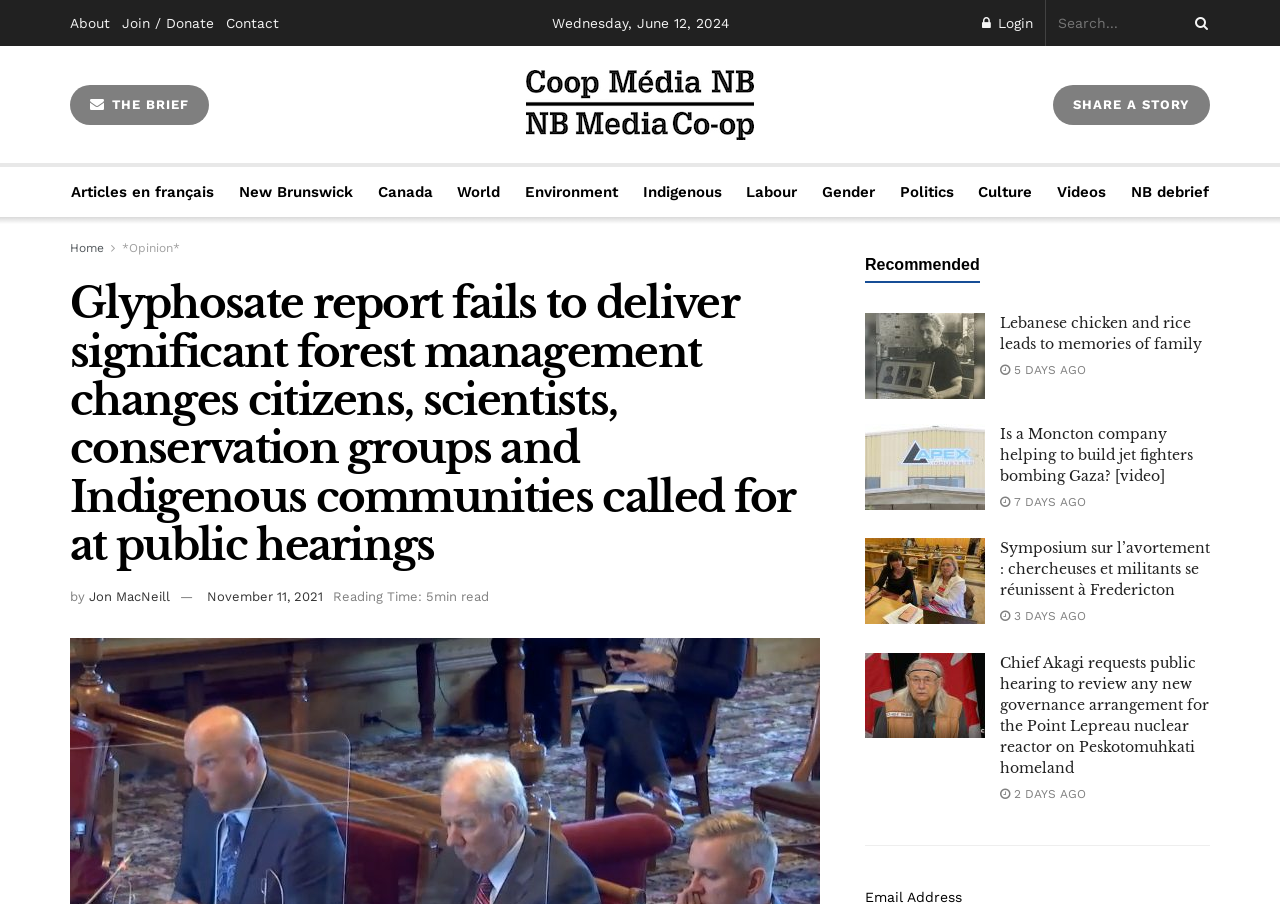By analyzing the image, answer the following question with a detailed response: What is the reading time of the article 'Glyphosate report fails to deliver significant forest management changes citizens, scientists, conservation groups and Indigenous communities called for at public hearings'?

I found the reading time by looking at the article section, where it says 'Reading Time: 5min read'.